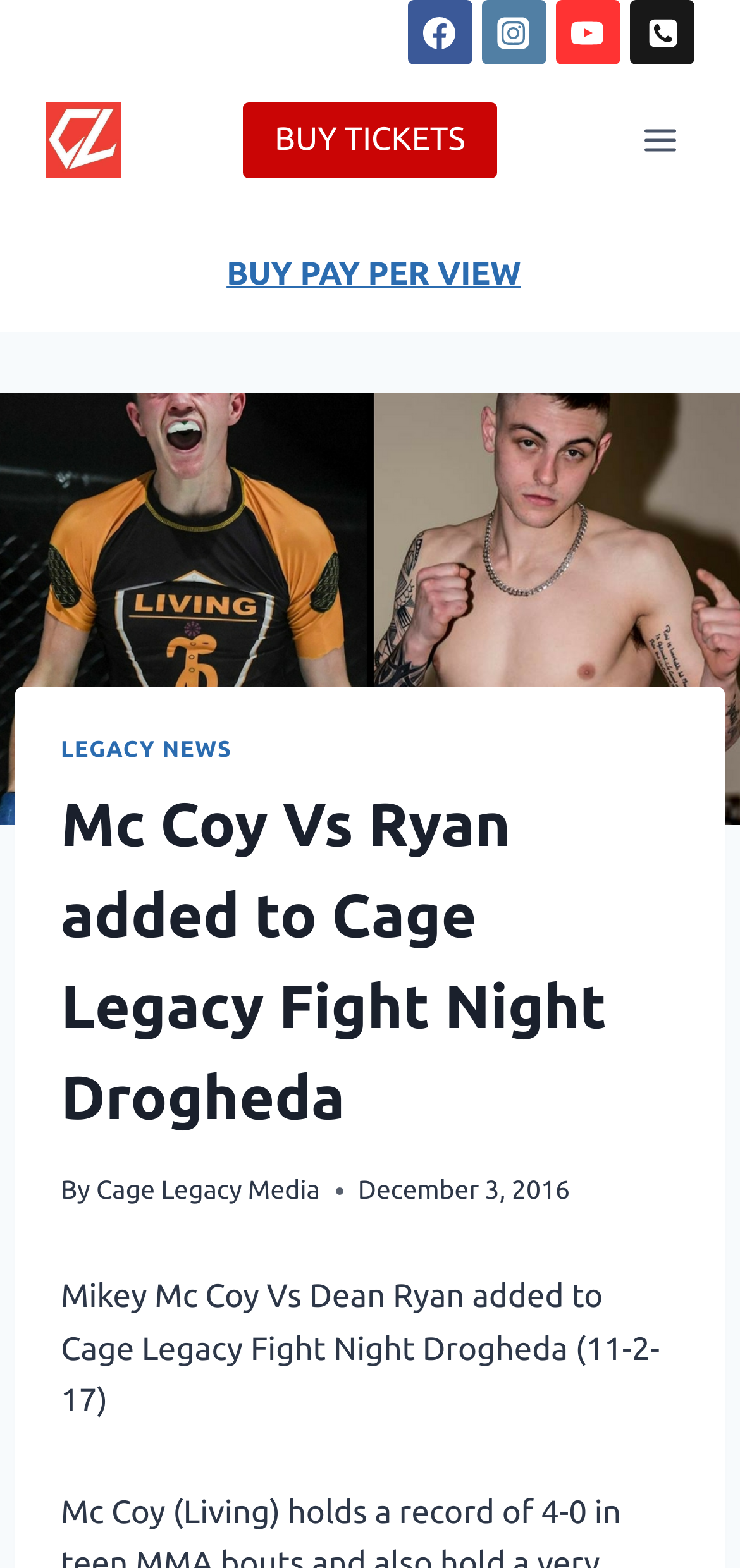Locate the bounding box coordinates of the clickable region to complete the following instruction: "Buy tickets."

[0.328, 0.065, 0.672, 0.114]